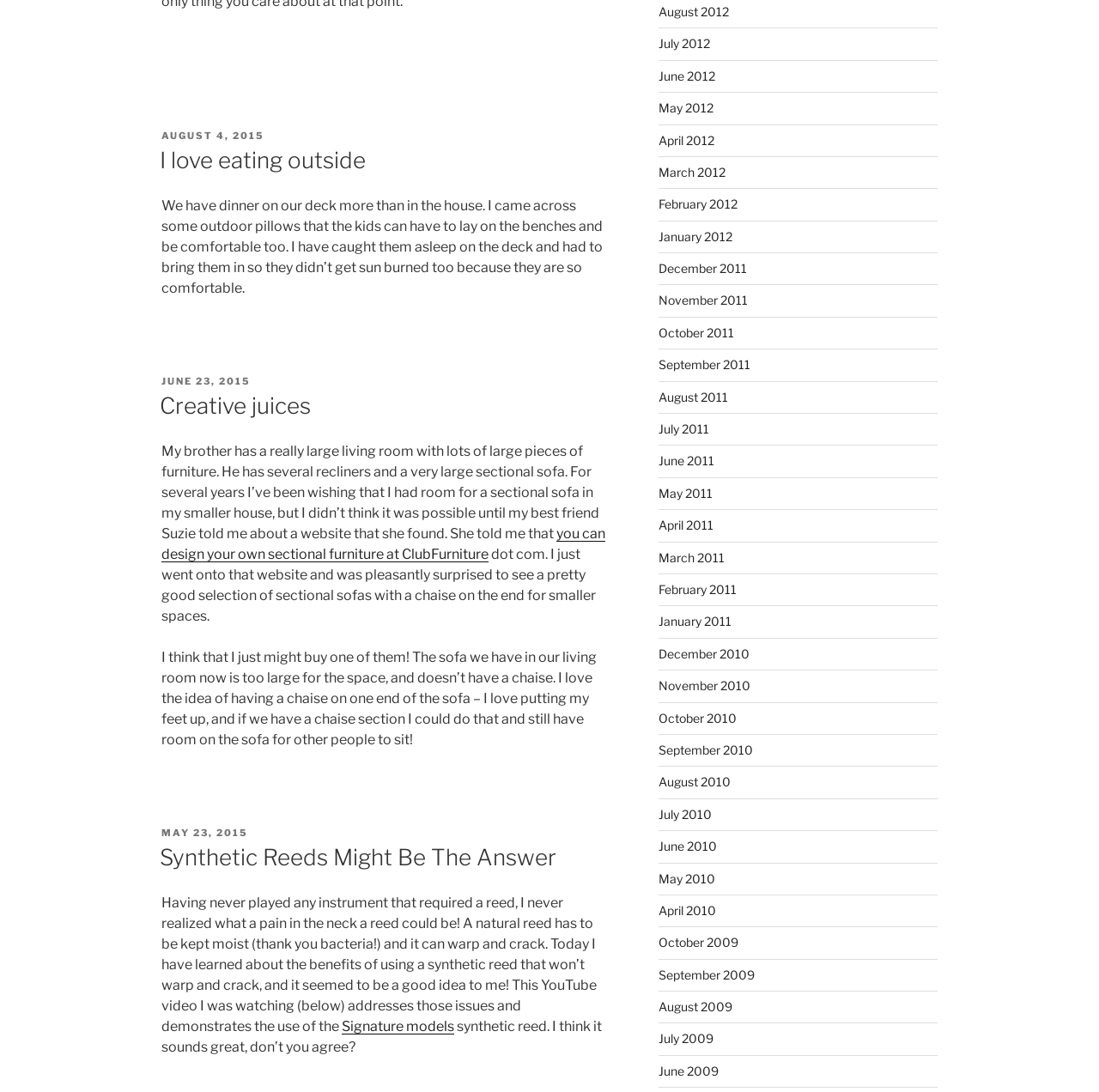What is the benefit of using synthetic reeds?
Give a detailed and exhaustive answer to the question.

I found the benefit by reading the content of the fourth post, which discusses the problems with natural reeds and how synthetic reeds can solve those issues, specifically mentioning that they won't warp and crack.